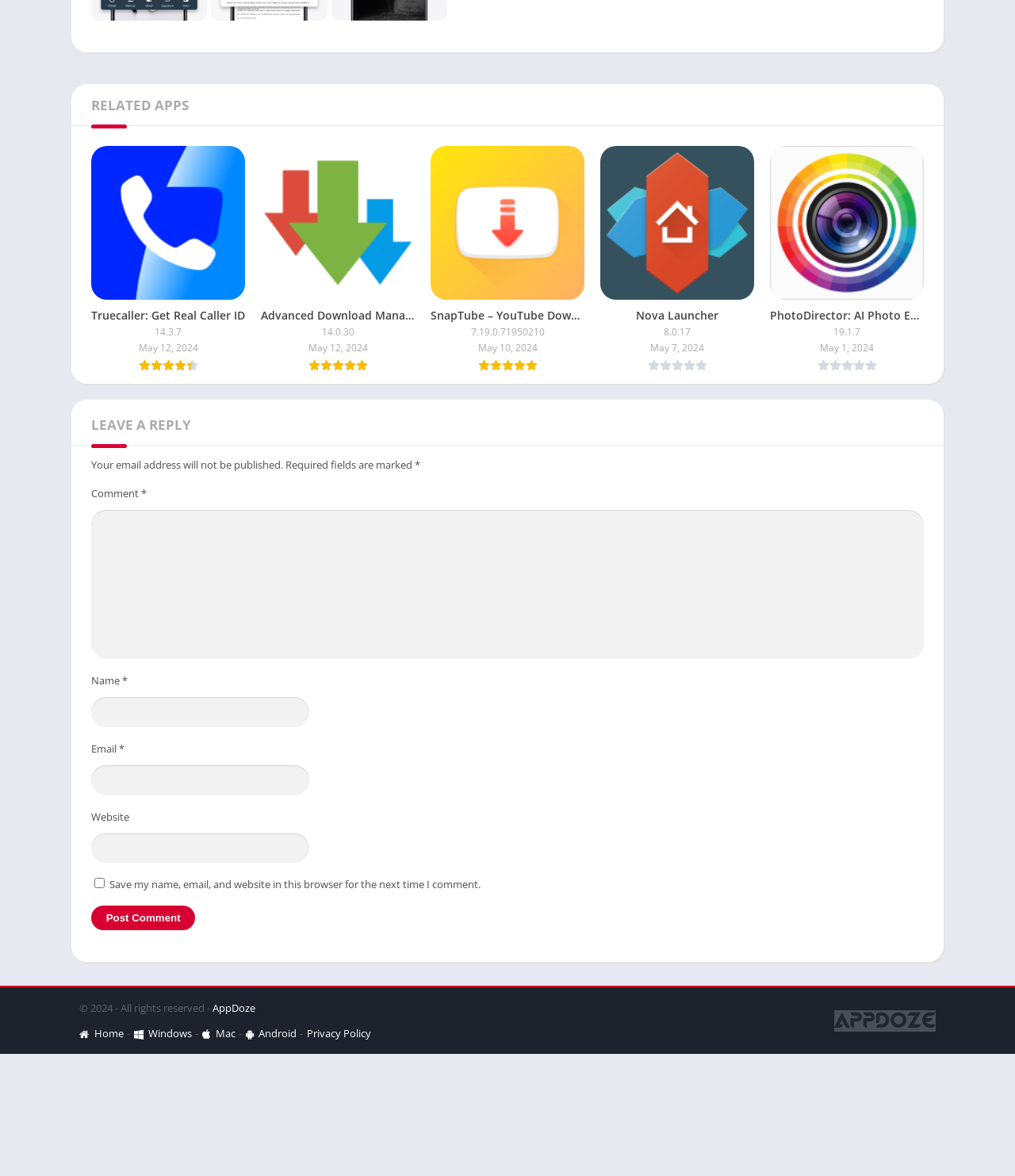What is the copyright year mentioned at the bottom of the page?
Answer the question with a detailed explanation, including all necessary information.

I looked at the footer section of the page and found the copyright information, which mentions the year 2024 as the copyright year.